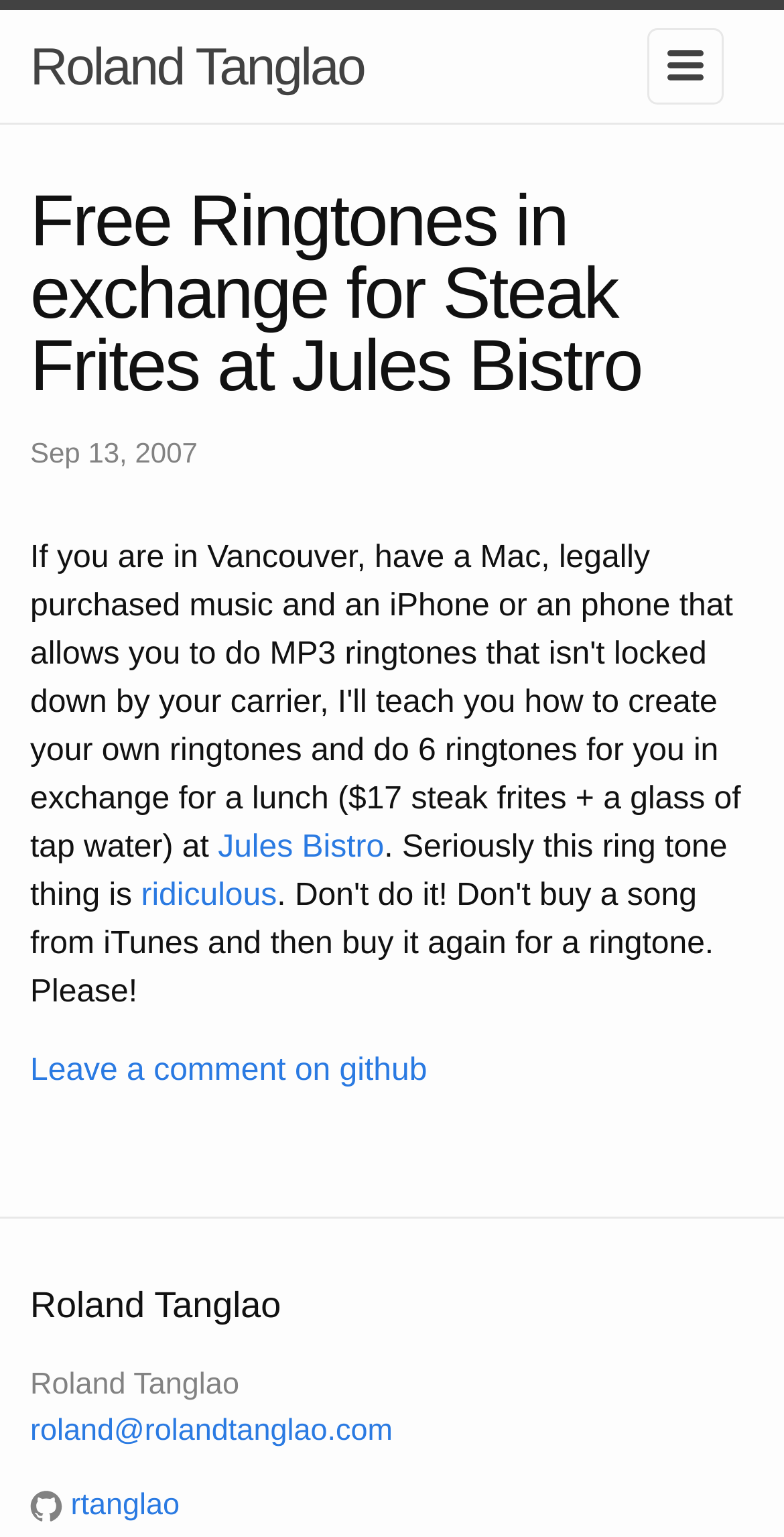What is the date mentioned in the webpage?
Based on the image, answer the question in a detailed manner.

I found the date 'Sep 13, 2007' in the StaticText element with bounding box coordinates [0.038, 0.284, 0.252, 0.305].